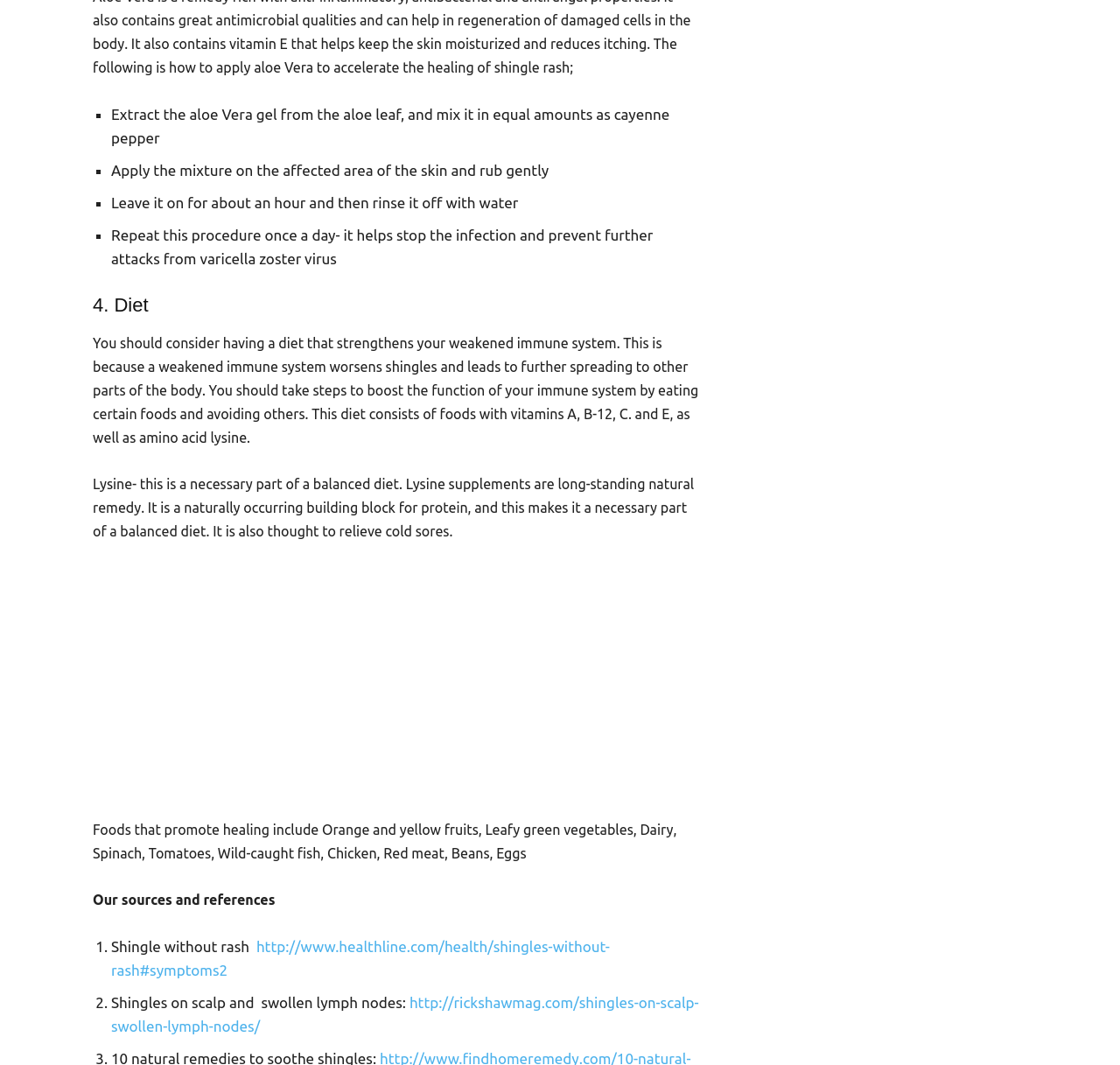Answer the following inquiry with a single word or phrase:
What is the first step to treat shingles?

Extract aloe Vera gel